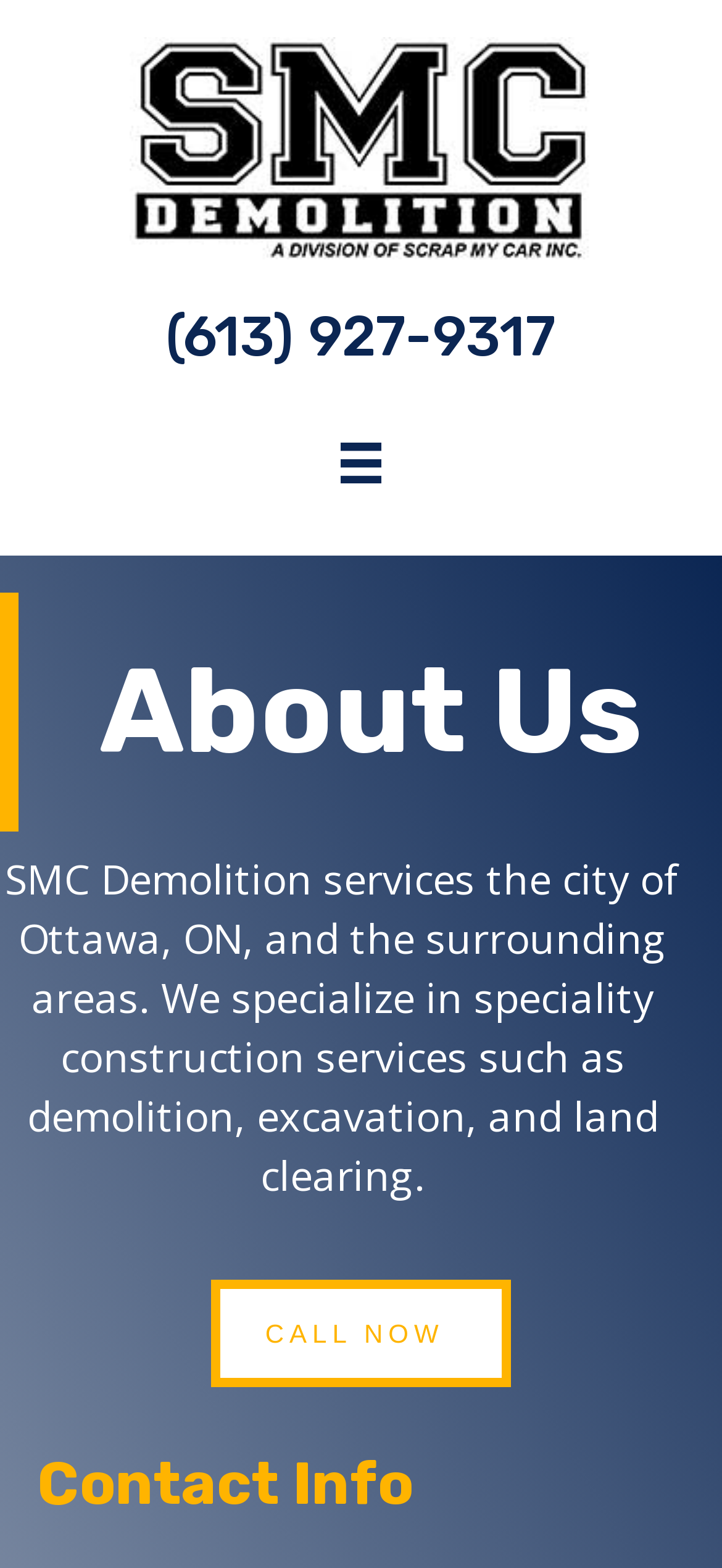Produce an elaborate caption capturing the essence of the webpage.

The webpage is about SMC Demolition, a company based in Ottawa, ON, that provides demolition, excavation, and land clearing services. At the top left of the page, there is a logo image with a link to the company's website. Next to the logo, there is a phone number link, (613) 927-9317, which is likely a contact number for the company.

On the top right side of the page, there is a menu button with an icon. When clicked, it likely expands to reveal a navigation menu. Below the menu button, there is a prominent heading that reads "About Us". 

The main content of the page is a paragraph of text that describes the company's services, stating that they specialize in demolition, excavation, and land clearing in Ottawa and surrounding areas. This text is positioned in the middle of the page.

Further down the page, there is a call-to-action link that reads "CALL NOW", encouraging visitors to take action. Below this link, there is a heading that reads "Contact Info", which likely provides additional contact details for the company.